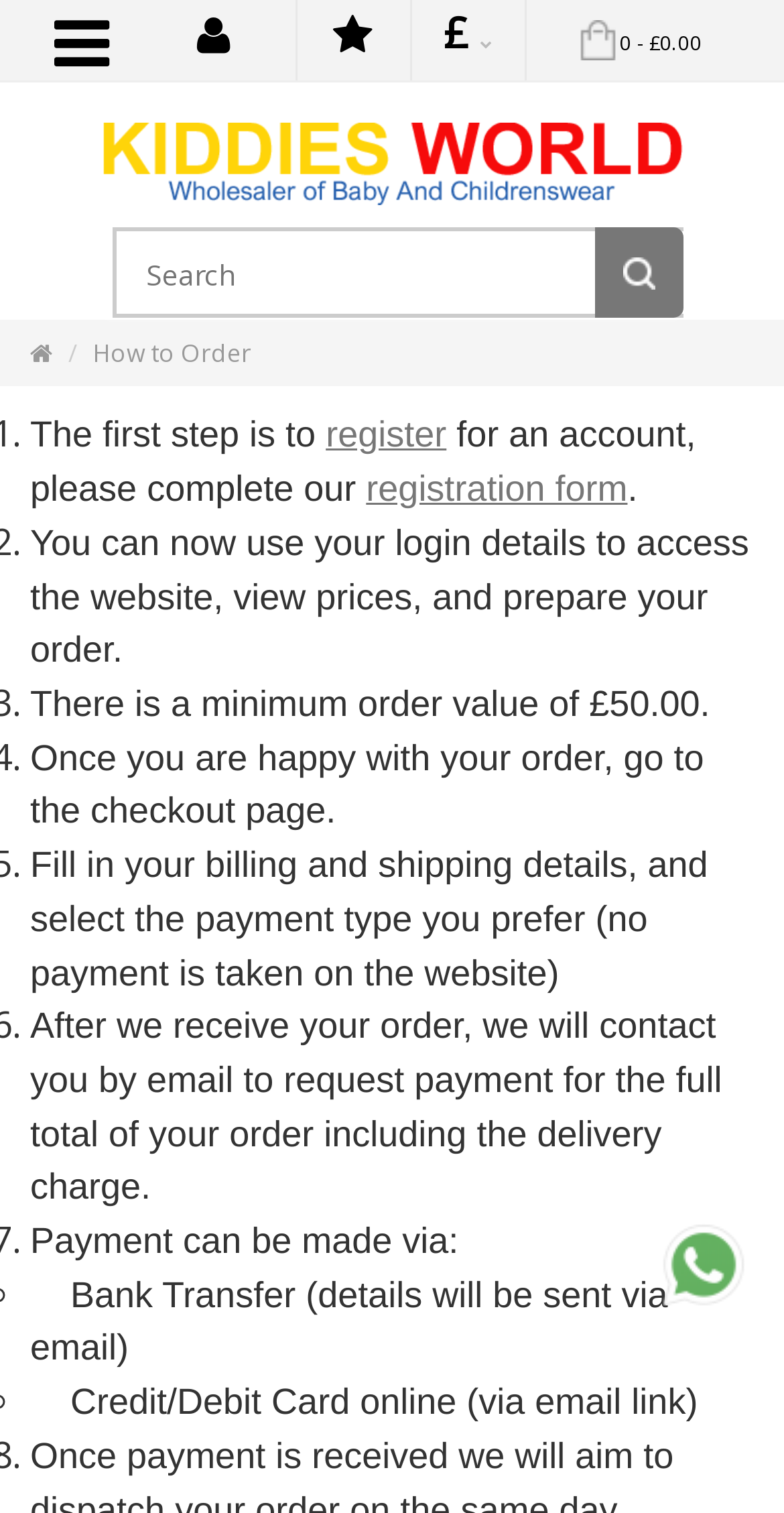Reply to the question below using a single word or brief phrase:
What payment methods are accepted?

Bank Transfer, Credit/Debit Card